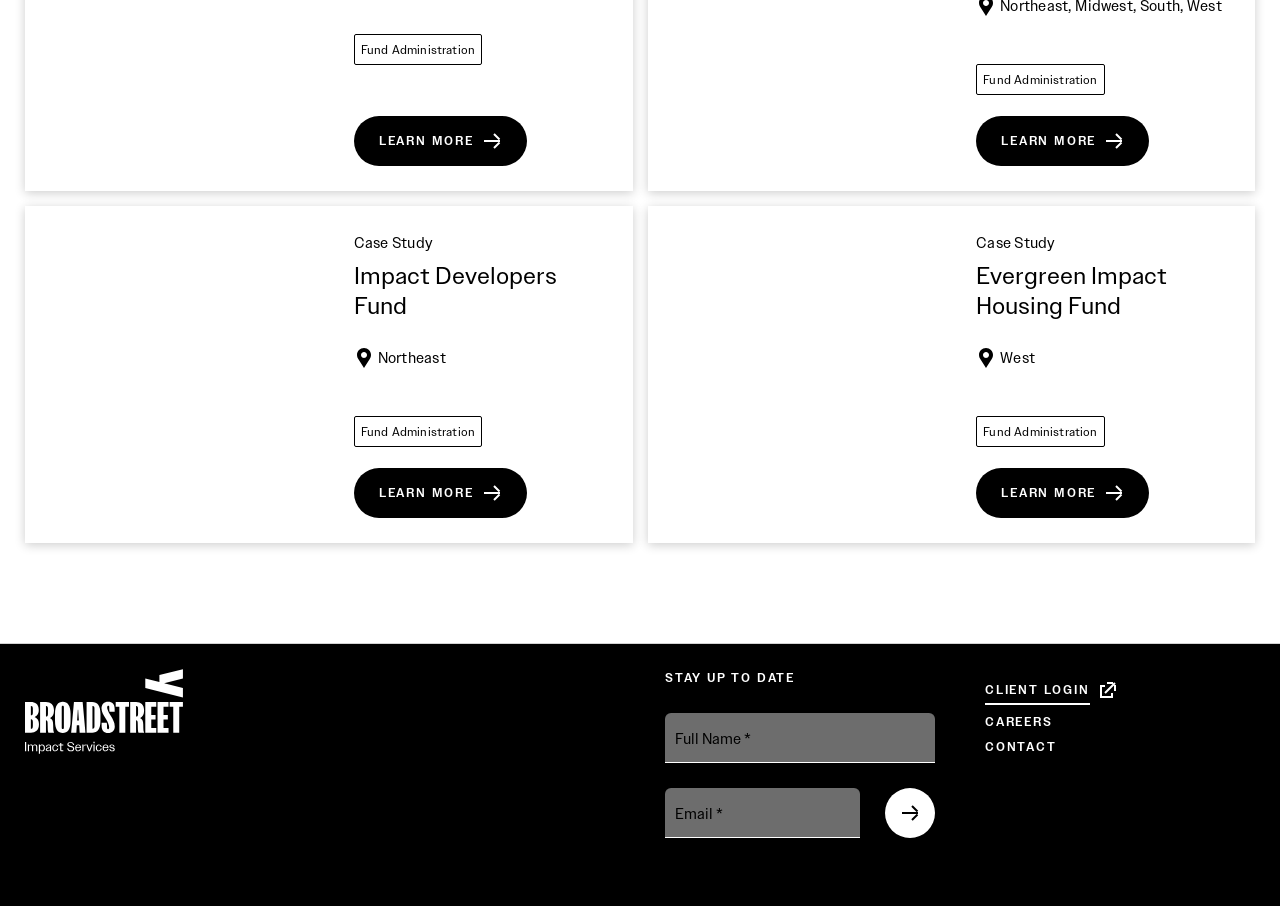Respond to the question below with a single word or phrase:
What is the region associated with 'Fund Administration'?

Two regions